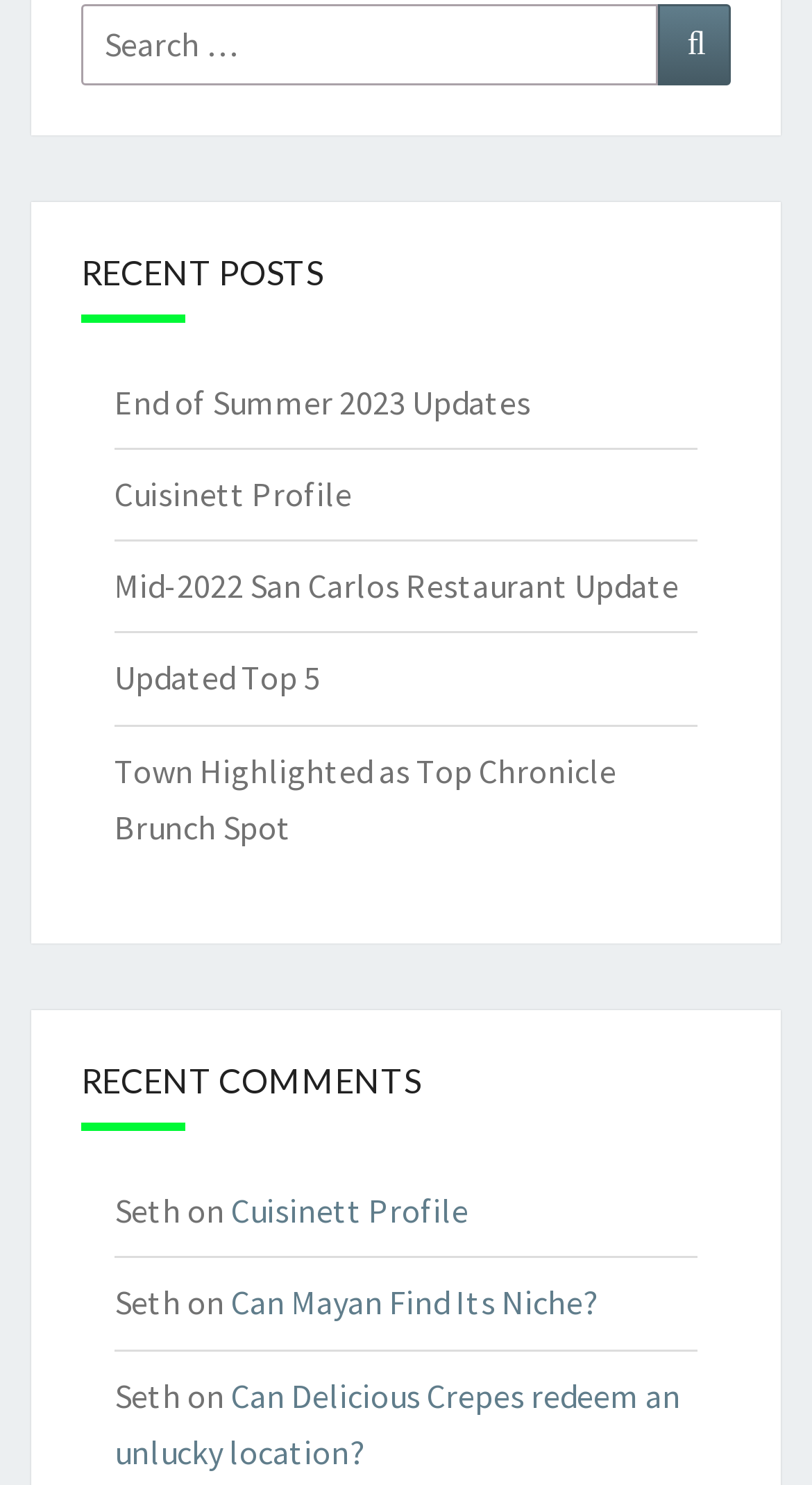Find the bounding box coordinates for the element described here: "Updated Top 5".

[0.141, 0.442, 0.395, 0.47]